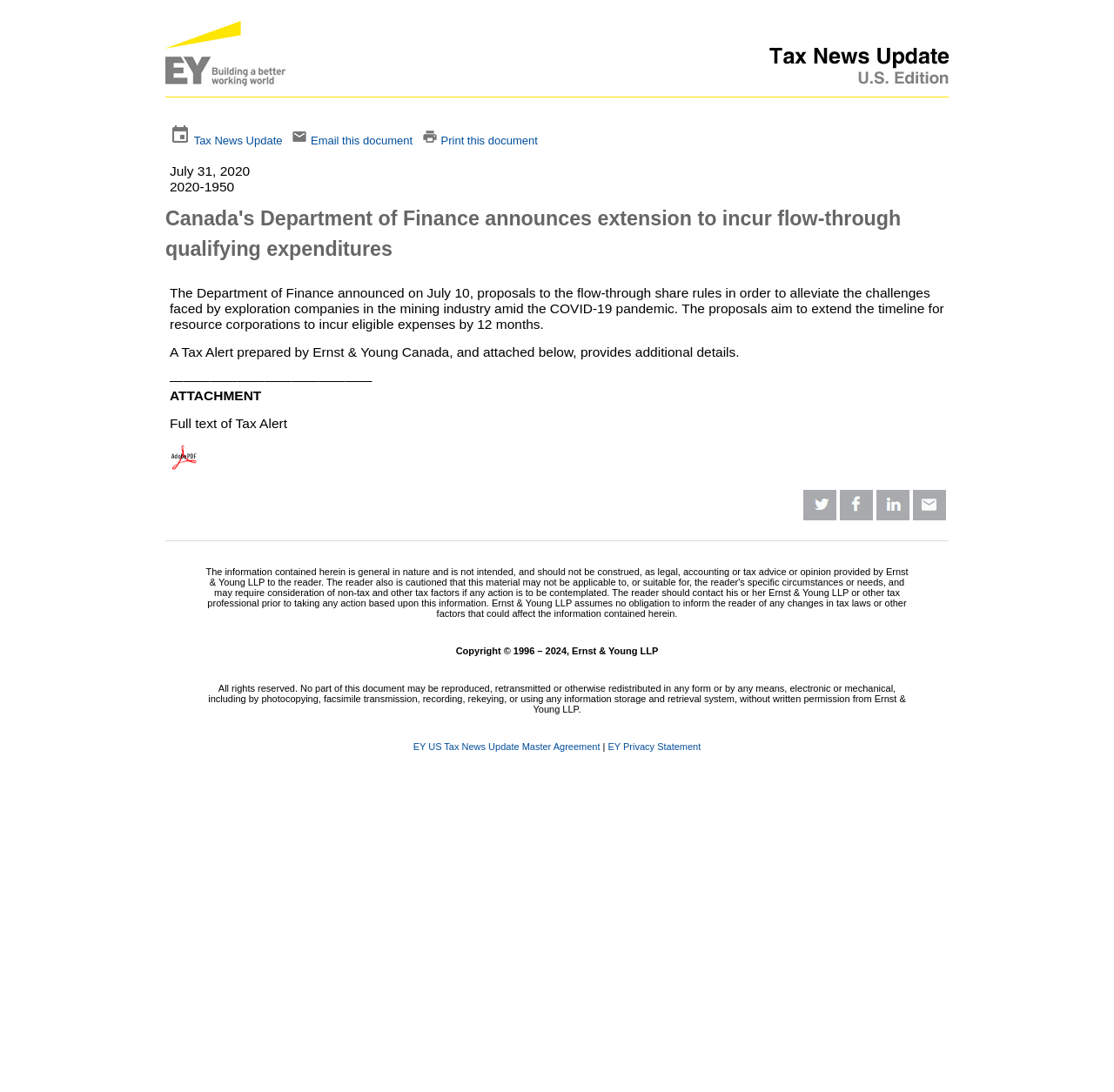Locate the bounding box coordinates of the element's region that should be clicked to carry out the following instruction: "Click Email this document". The coordinates need to be four float numbers between 0 and 1, i.e., [left, top, right, bottom].

[0.279, 0.123, 0.37, 0.135]